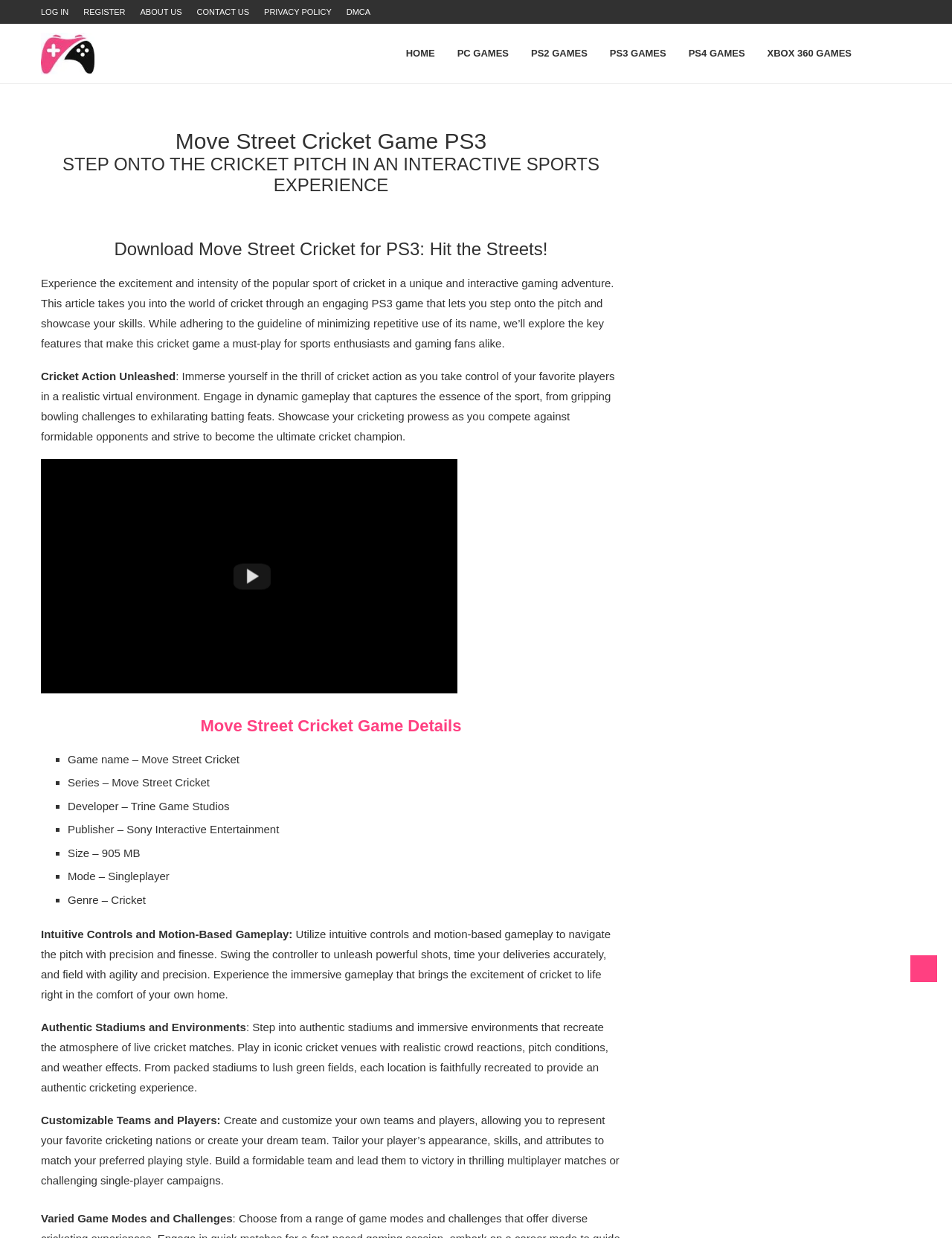Please find the bounding box coordinates of the element that you should click to achieve the following instruction: "Click on LOG IN". The coordinates should be presented as four float numbers between 0 and 1: [left, top, right, bottom].

[0.043, 0.0, 0.072, 0.019]